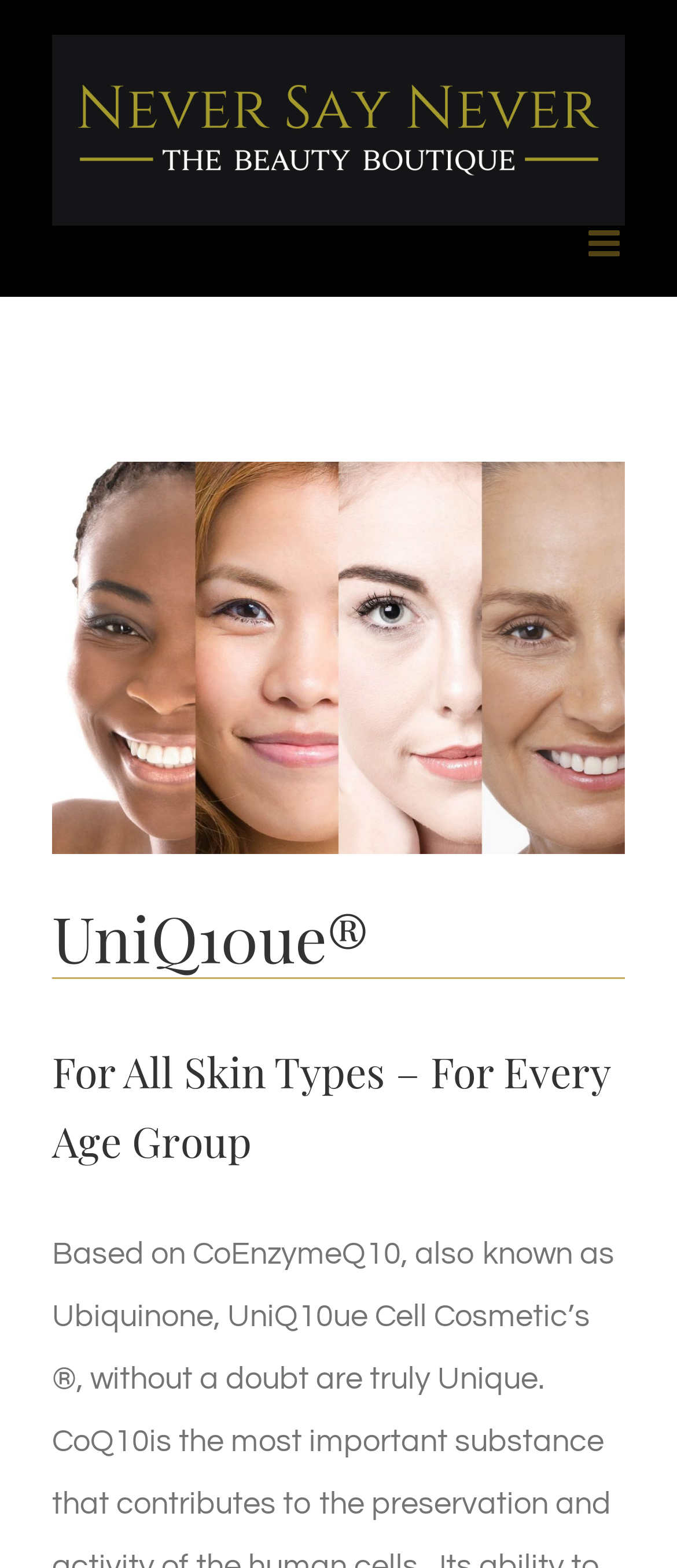Illustrate the webpage's structure and main components comprehensively.

The webpage features a logo at the top left corner, identified as "Never Say Never Logo", which is a clickable link. Below the logo, there is a toggle button to open the mobile menu, situated at the top right corner. 

On the left side of the page, there is a large image of a product, "UniQ10ue", which takes up a significant portion of the page. Above the image, there is a link to "View Larger Image UniQ10ue". 

Adjacent to the image, there are two headings. The first heading reads "UniQ10ue®", and the second heading states "For All Skin Types – For Every Age Group". These headings are positioned vertically, with the first one above the second.

At the bottom right corner of the page, there is a "Go to Top" button, represented by an arrow icon.